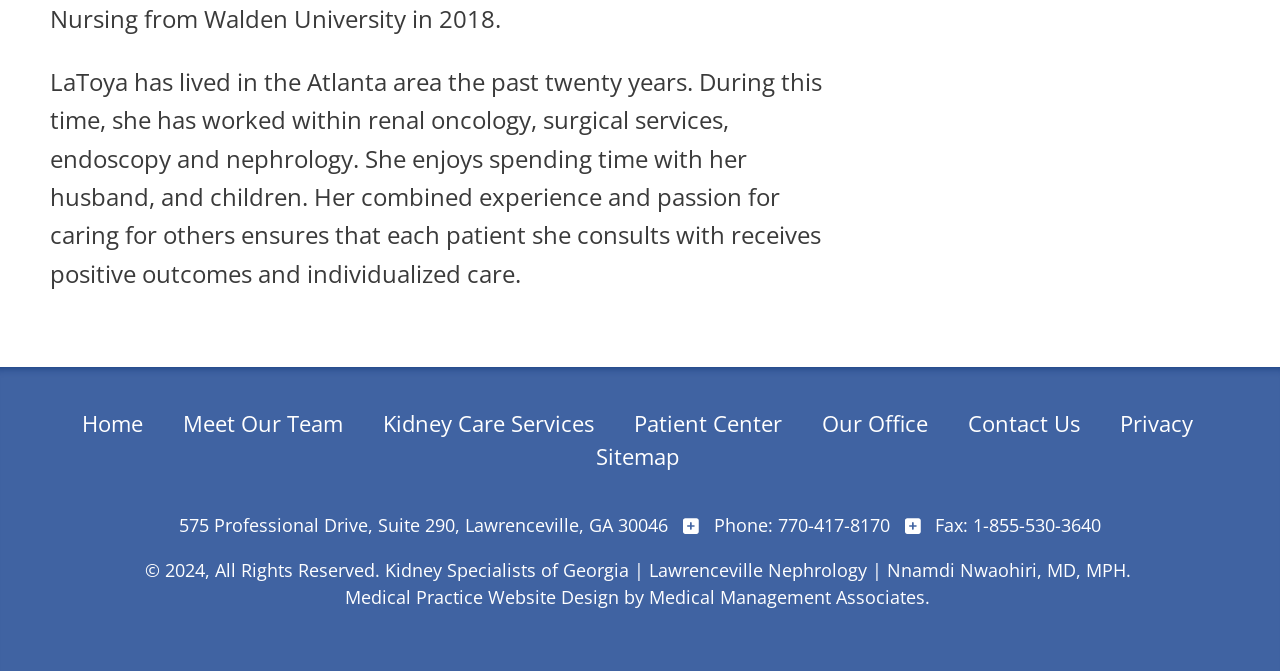Identify the coordinates of the bounding box for the element that must be clicked to accomplish the instruction: "contact us".

[0.756, 0.609, 0.844, 0.653]